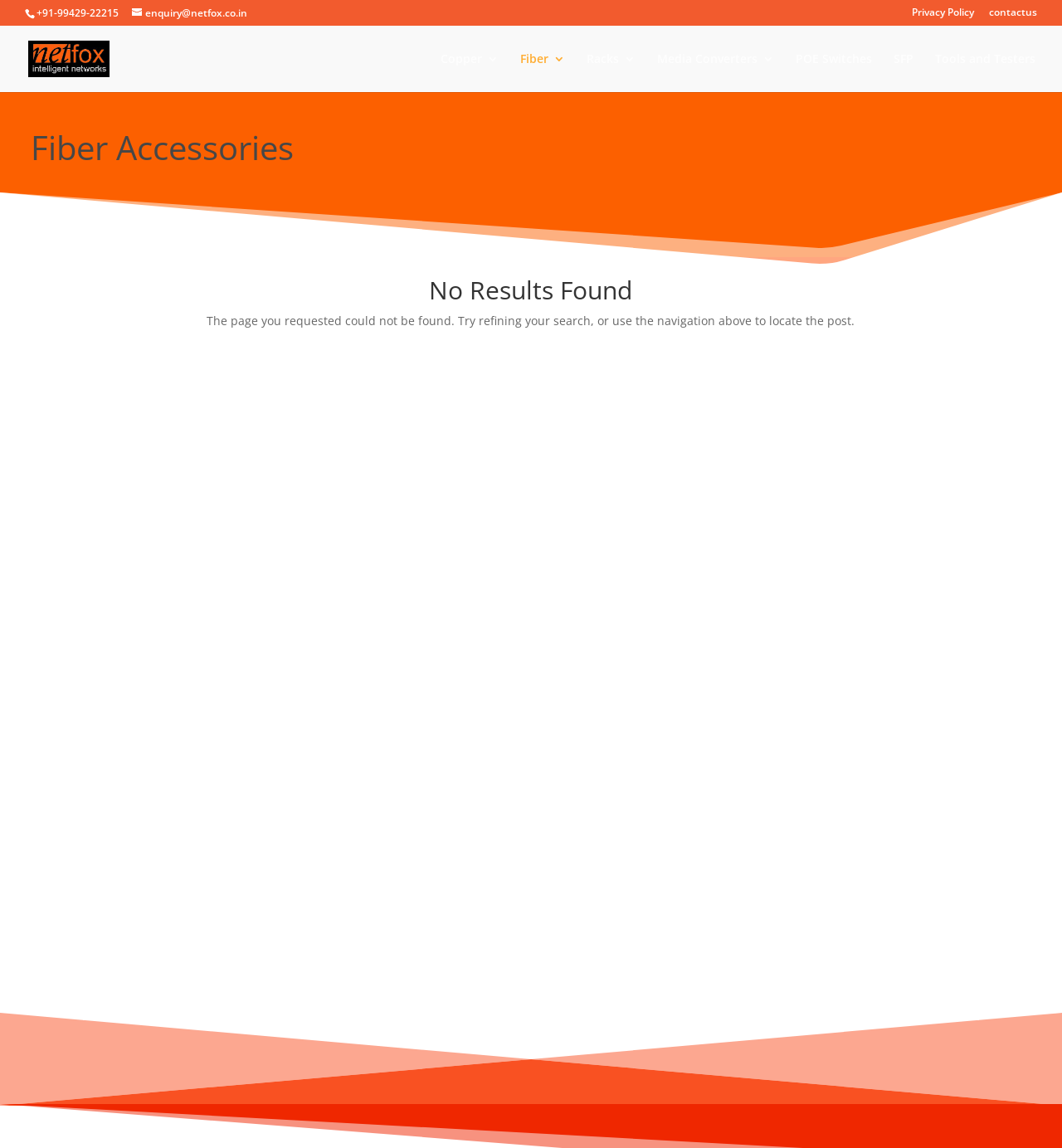What is the phone number on the webpage?
Please answer the question with a single word or phrase, referencing the image.

+91-99429-22215